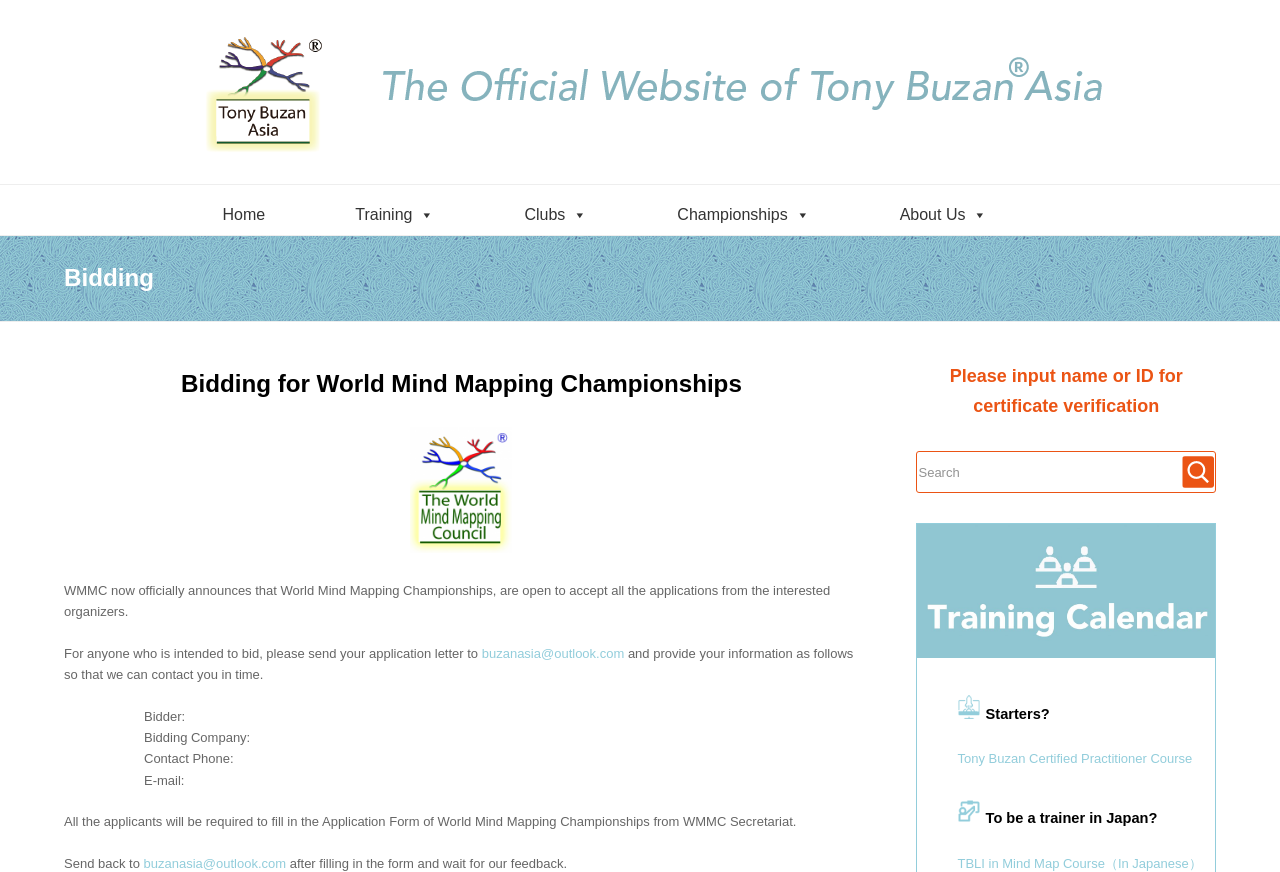Locate the bounding box coordinates of the area where you should click to accomplish the instruction: "Search for something".

[0.716, 0.518, 0.95, 0.566]